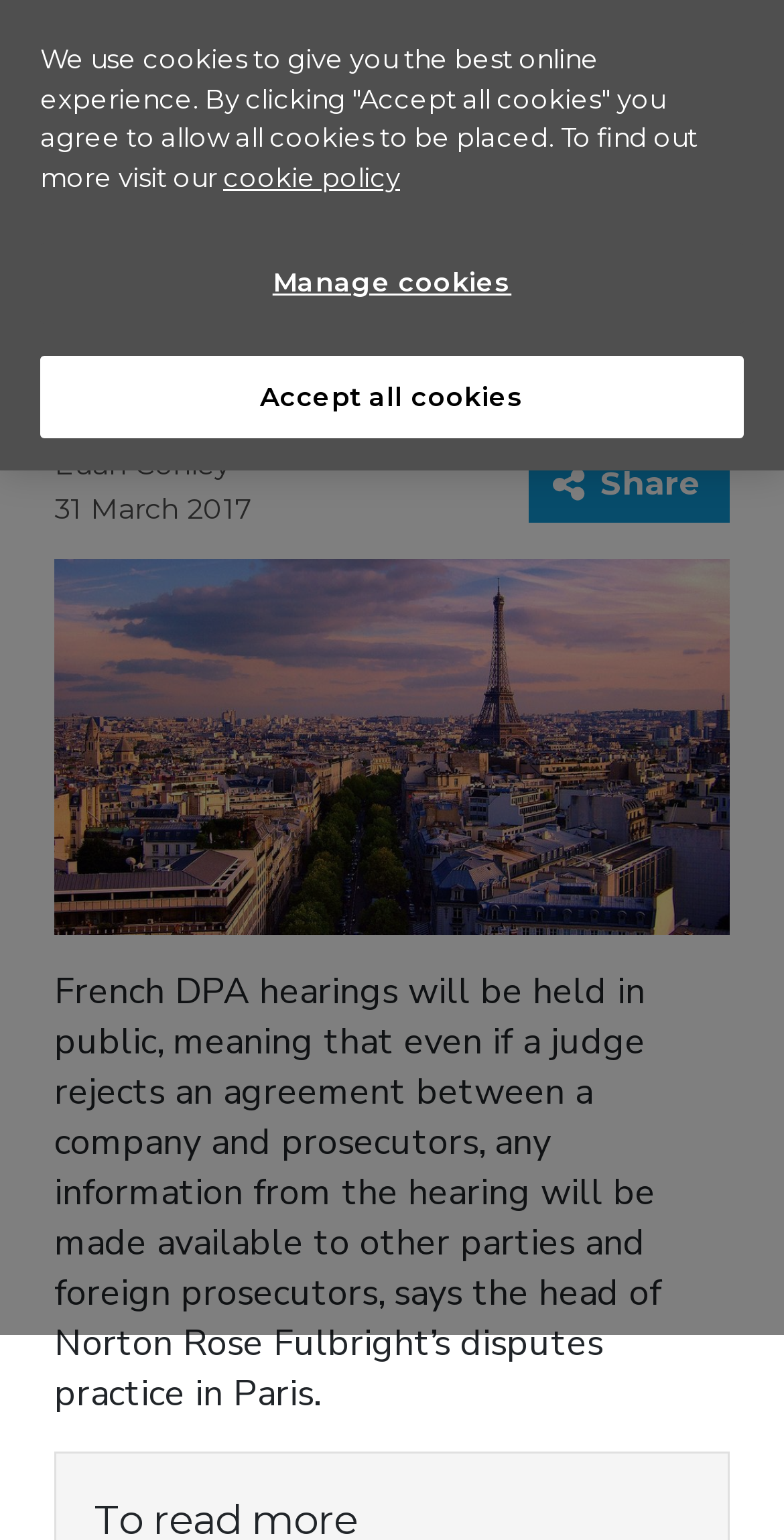Highlight the bounding box coordinates of the element that should be clicked to carry out the following instruction: "View the author's profile". The coordinates must be given as four float numbers ranging from 0 to 1, i.e., [left, top, right, bottom].

[0.069, 0.29, 0.295, 0.314]